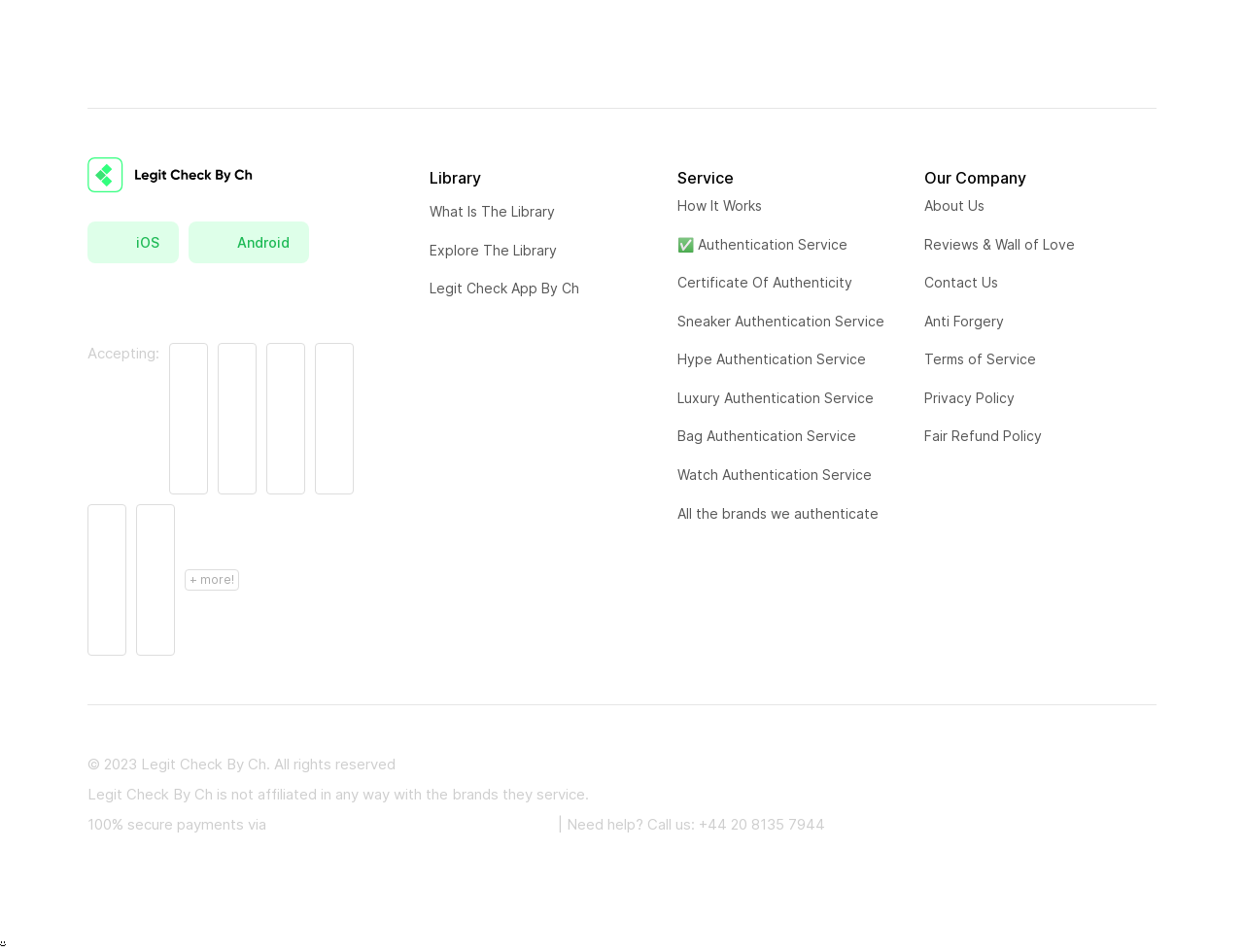Determine the bounding box coordinates of the element that should be clicked to execute the following command: "Contact Us".

[0.743, 0.287, 0.803, 0.307]